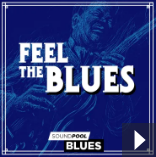Using the information in the image, give a comprehensive answer to the question: 
What is the thematic focus of the soundpool?

The thematic focus of the soundpool is the blues genre, as indicated by the words 'SOUNDBPOOL BLUES' displayed below the title 'FEEL THE BLUES'.